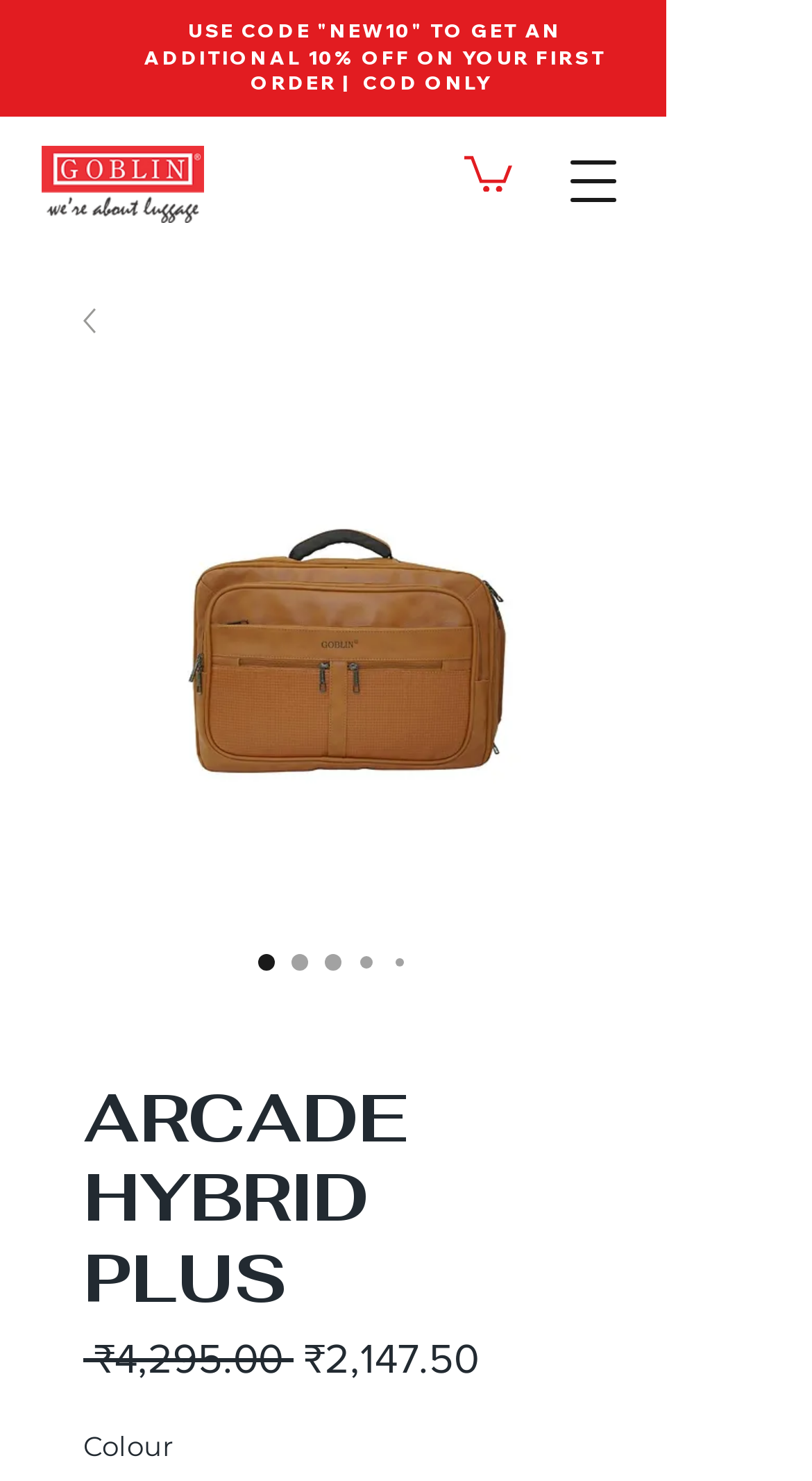Offer a comprehensive description of the webpage’s content and structure.

The webpage appears to be a product page for the "ARCADE HYBRID PLUS" overnighter trolley. At the top left, there is a logo of Goblin India, which is an image linked to the Goblin website. Next to the logo, there is a button to open the navigation menu. 

Below the logo, there is a promotional message stating "USE CODE "NEW10" TO GET AN ADDITIONAL 10% OFF ON YOUR FIRST ORDER | COD ONLY". 

On the right side of the page, there is a large image of the product, which is an overnighter trolley. Below the image, there are five radio buttons, all labeled "ARCADE HYBRID PLUS", with one of them being selected by default. 

To the right of the radio buttons, there is a heading that also reads "ARCADE HYBRID PLUS". Below the heading, there are two lines of text, one showing the regular price of ₹4,295.00 and the other showing the sale price of ₹2,147.50. 

Further down, there are two more radio buttons, labeled "Brown" and "Black", which seem to be options for the product's color.